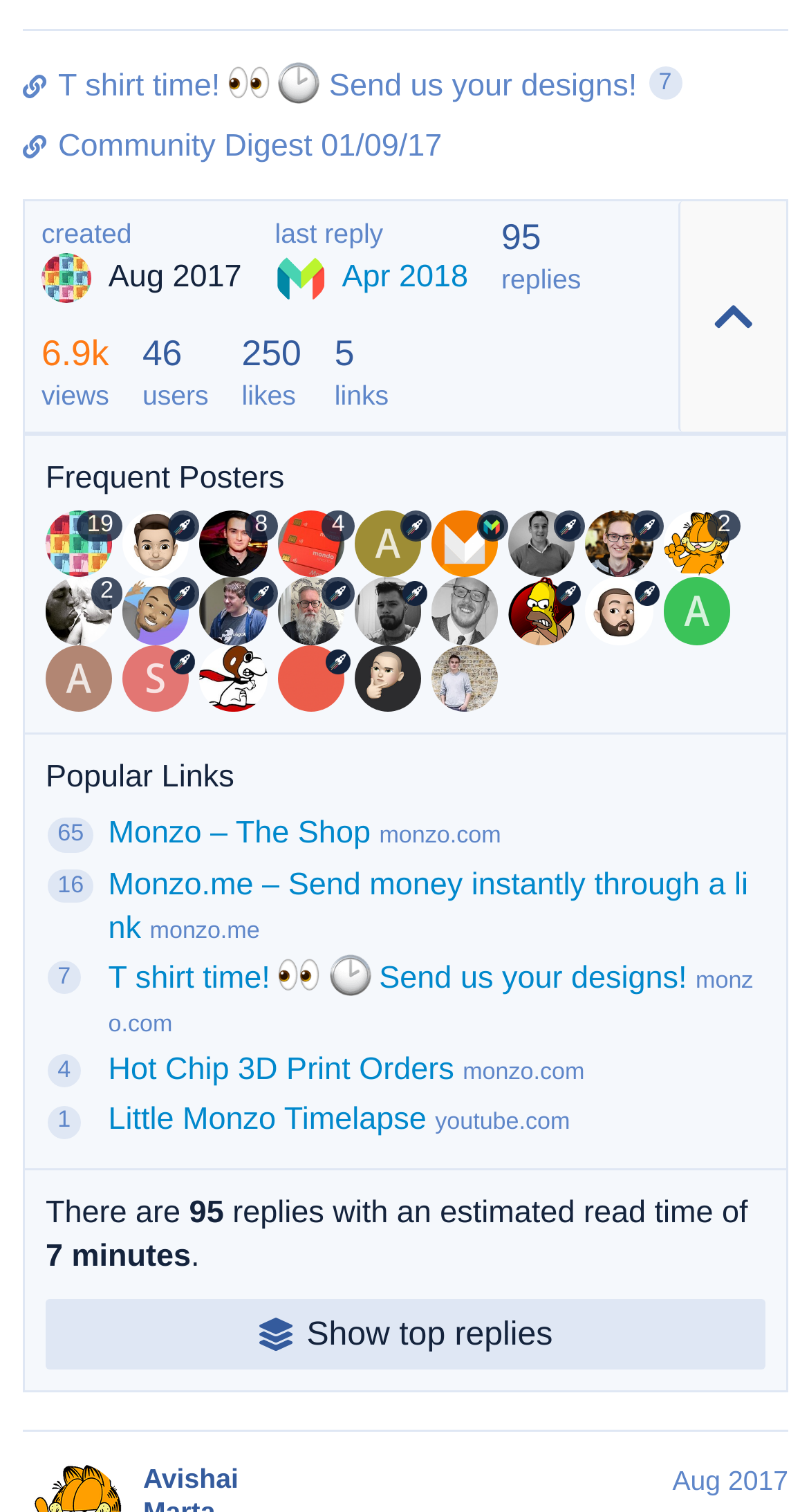Find the bounding box coordinates of the clickable region needed to perform the following instruction: "Read about Swizzz's net worth". The coordinates should be provided as four float numbers between 0 and 1, i.e., [left, top, right, bottom].

None